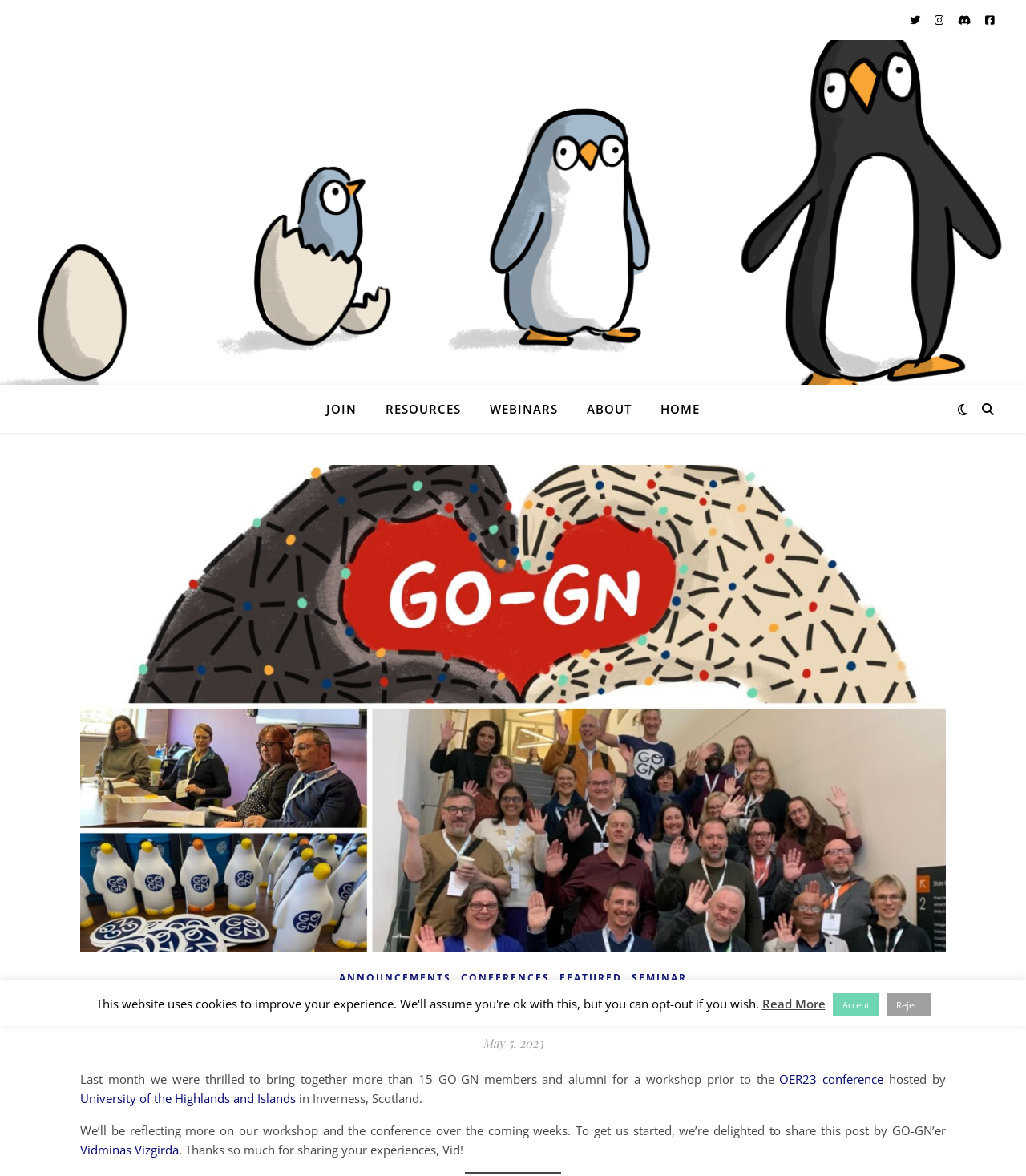Please find the bounding box for the UI element described by: "Seminar".

[0.616, 0.823, 0.67, 0.84]